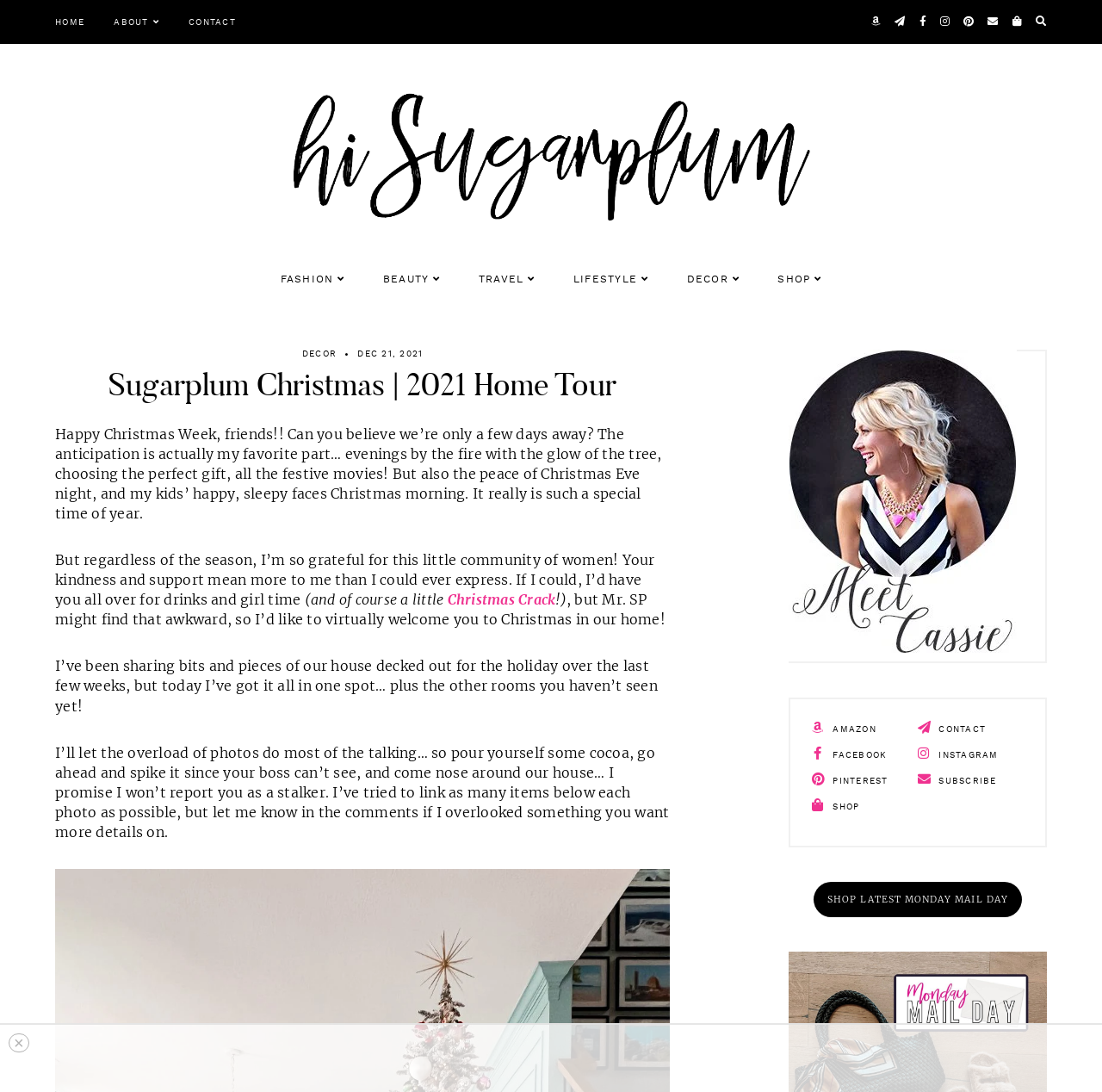Determine the bounding box coordinates of the clickable element to complete this instruction: "Explore the 'DECOR' section". Provide the coordinates in the format of four float numbers between 0 and 1, [left, top, right, bottom].

[0.623, 0.247, 0.671, 0.265]